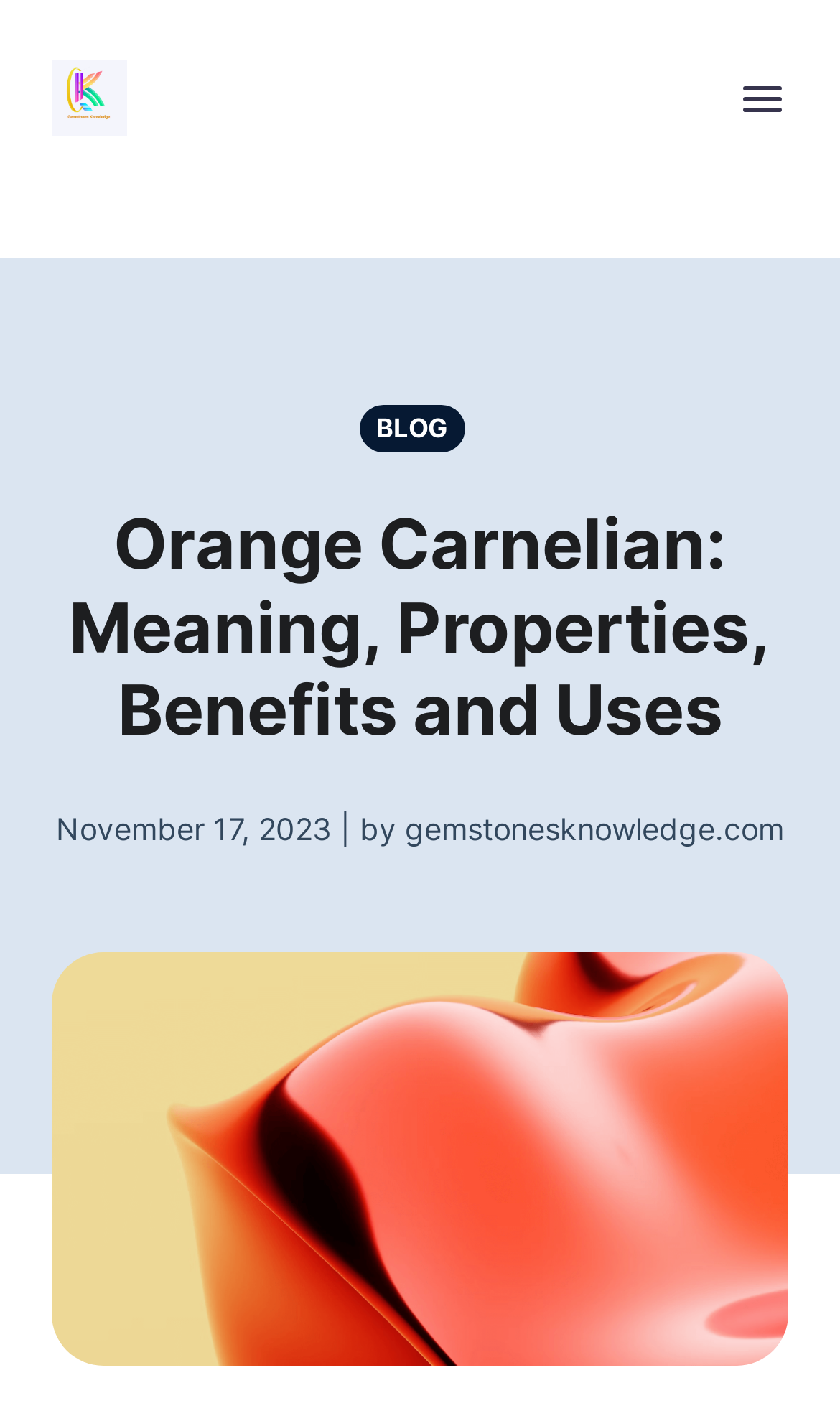Give a detailed explanation of the elements present on the webpage.

The webpage is about Orange Carnelian, a type of gemstone, and its meaning, properties, benefits, and uses. At the top left corner, there is a link to "Gemstones Knowledge" accompanied by a small image with the same name. 

Below the link, there is a heading that displays the title of the webpage, "Orange Carnelian: Meaning, Properties, Benefits and Uses", which spans across the entire width of the page. 

On the top right corner, there is a small image with the text "open". 

In the middle of the page, there is a link to "BLOG" positioned slightly above the center of the page. 

Below the heading, there is a static text that displays the date "November 17, 2023" and the website's name "gemstonesknowledge.com". 

At the bottom of the page, there is a large image that takes up most of the width of the page, likely an image of the Orange Carnelian gemstone.